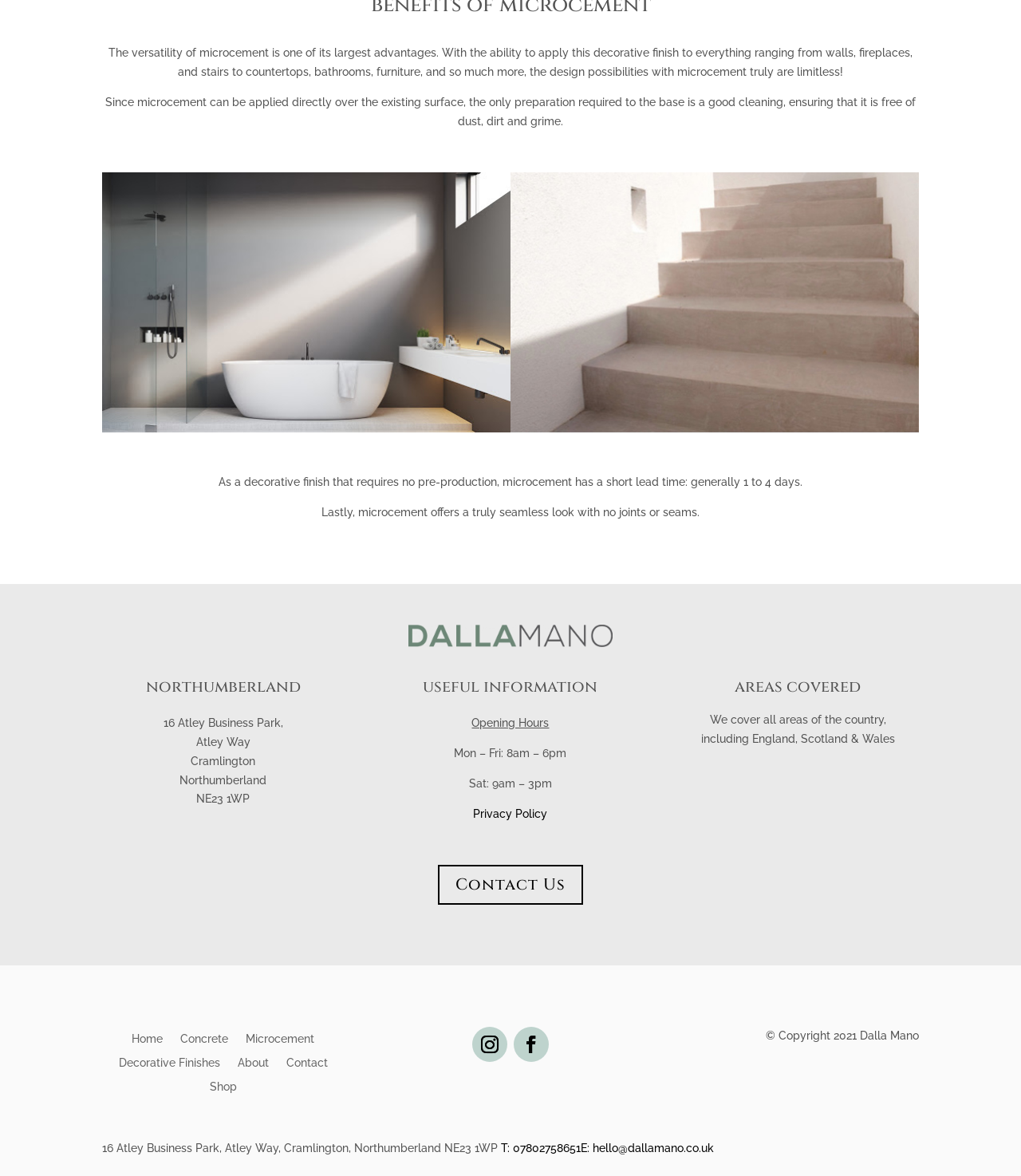What are the opening hours?
Examine the webpage screenshot and provide an in-depth answer to the question.

The opening hours are listed in the 'useful information' section, which provides details about the company's operating hours.